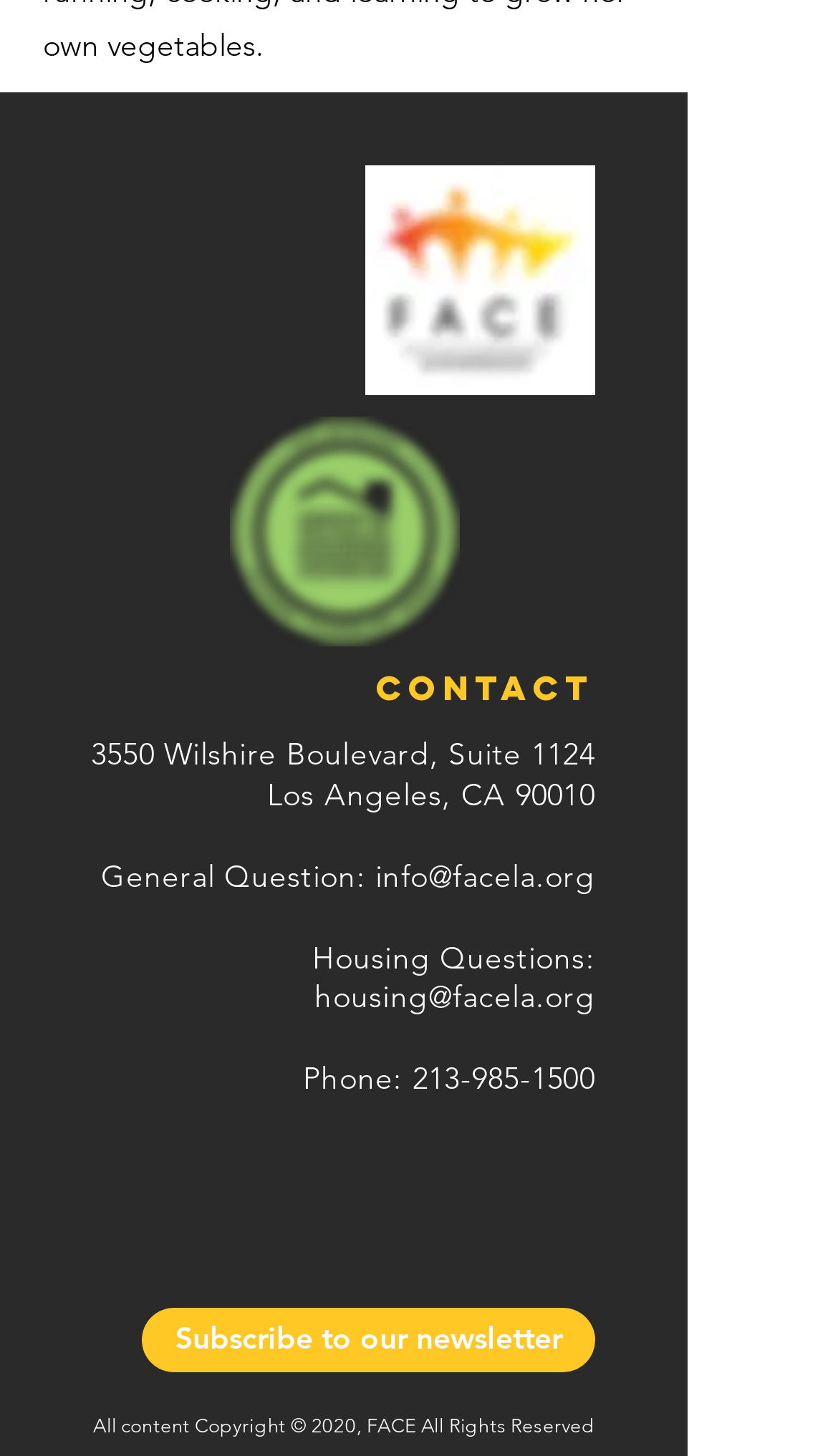Determine the bounding box coordinates of the UI element described by: "aria-label="Instagram"".

[0.364, 0.816, 0.454, 0.867]